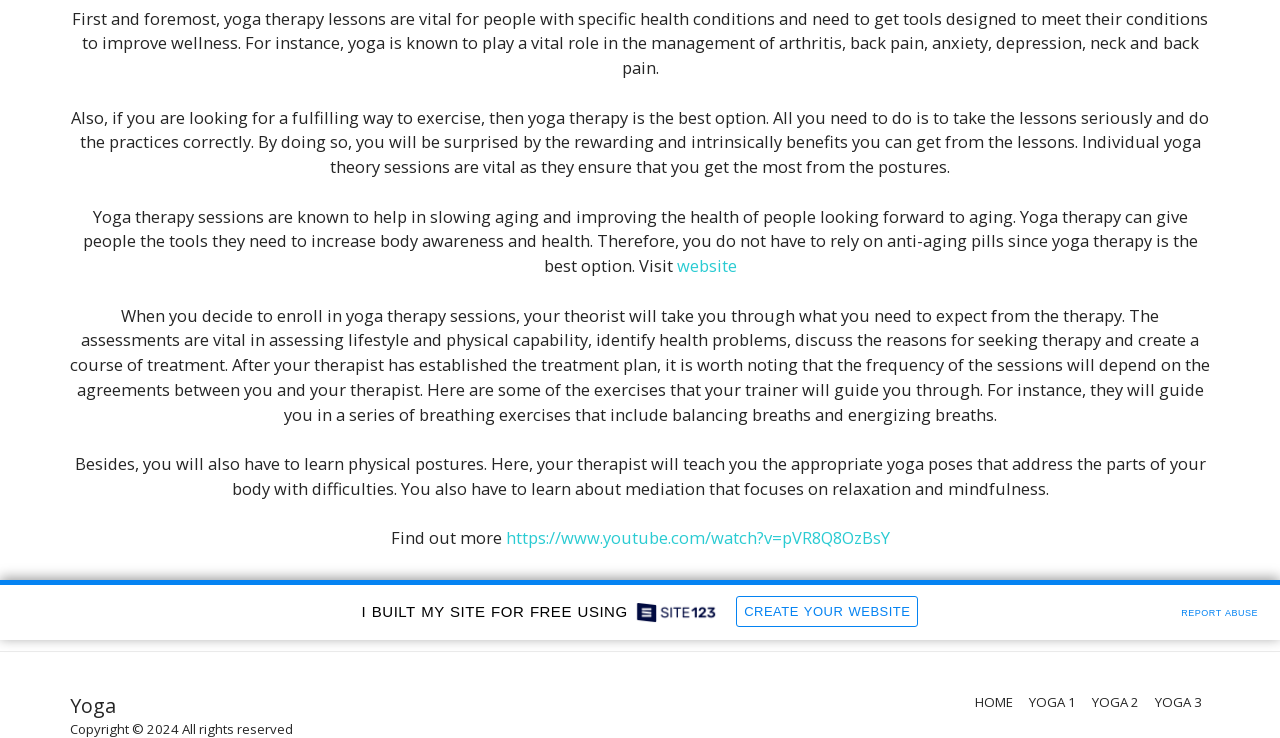Given the webpage screenshot, identify the bounding box of the UI element that matches this description: "Yoga 1".

[0.804, 0.938, 0.841, 0.965]